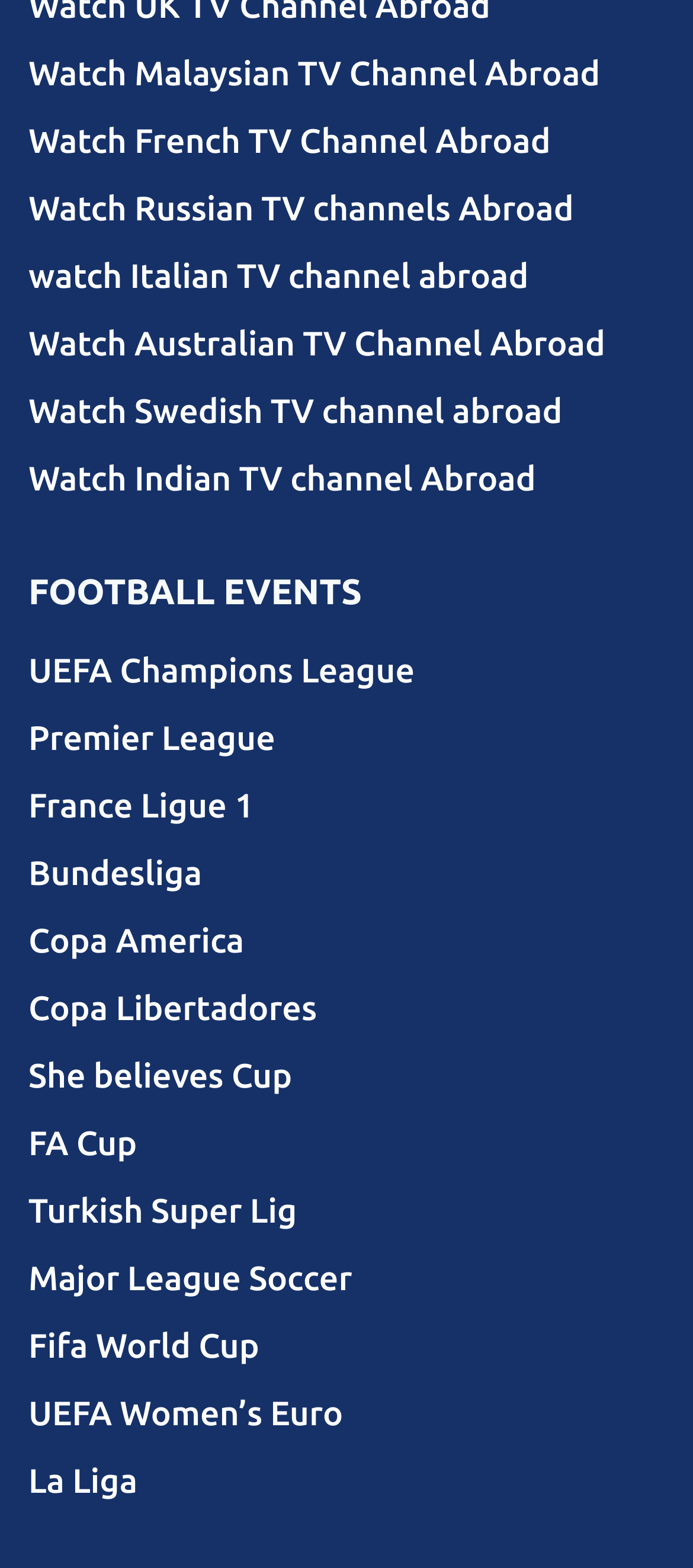Is La Liga a football event?
Using the information from the image, give a concise answer in one word or a short phrase.

Yes